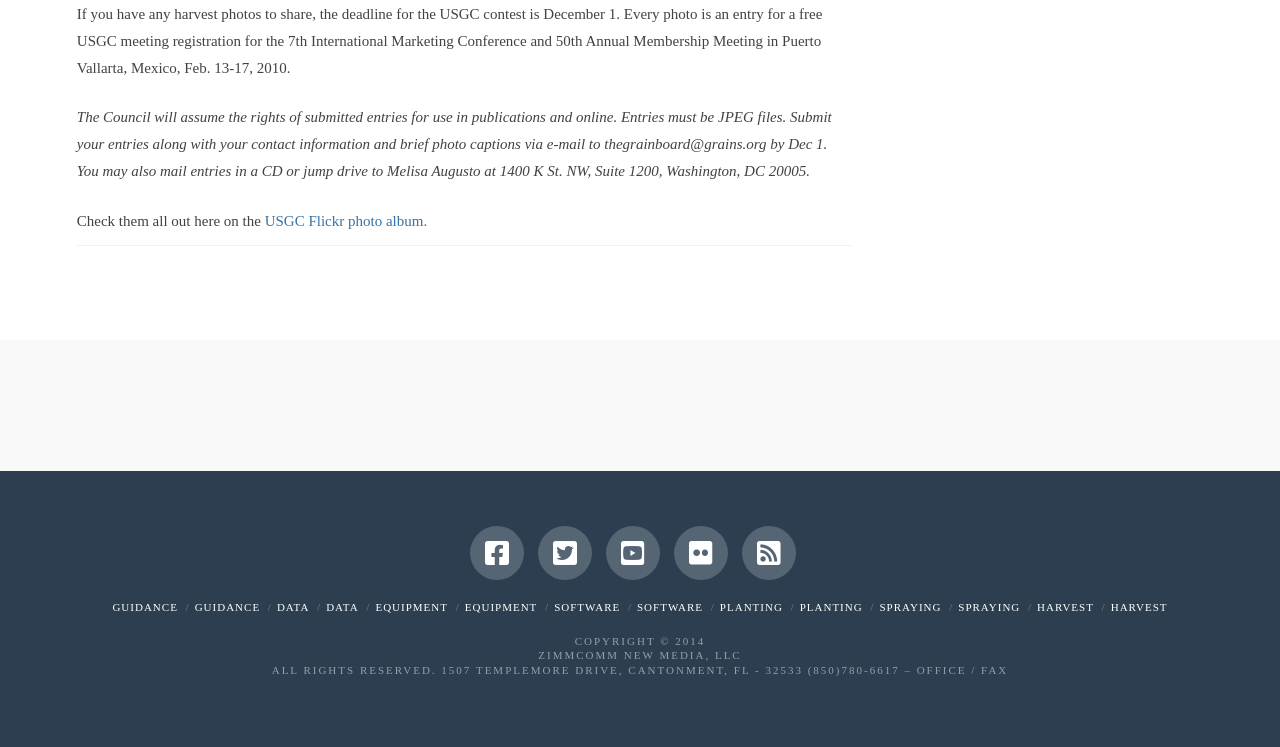Please determine the bounding box coordinates, formatted as (top-left x, top-left y, bottom-right x, bottom-right y), with all values as floating point numbers between 0 and 1. Identify the bounding box of the region described as: title="Facebook"

[0.367, 0.704, 0.409, 0.776]